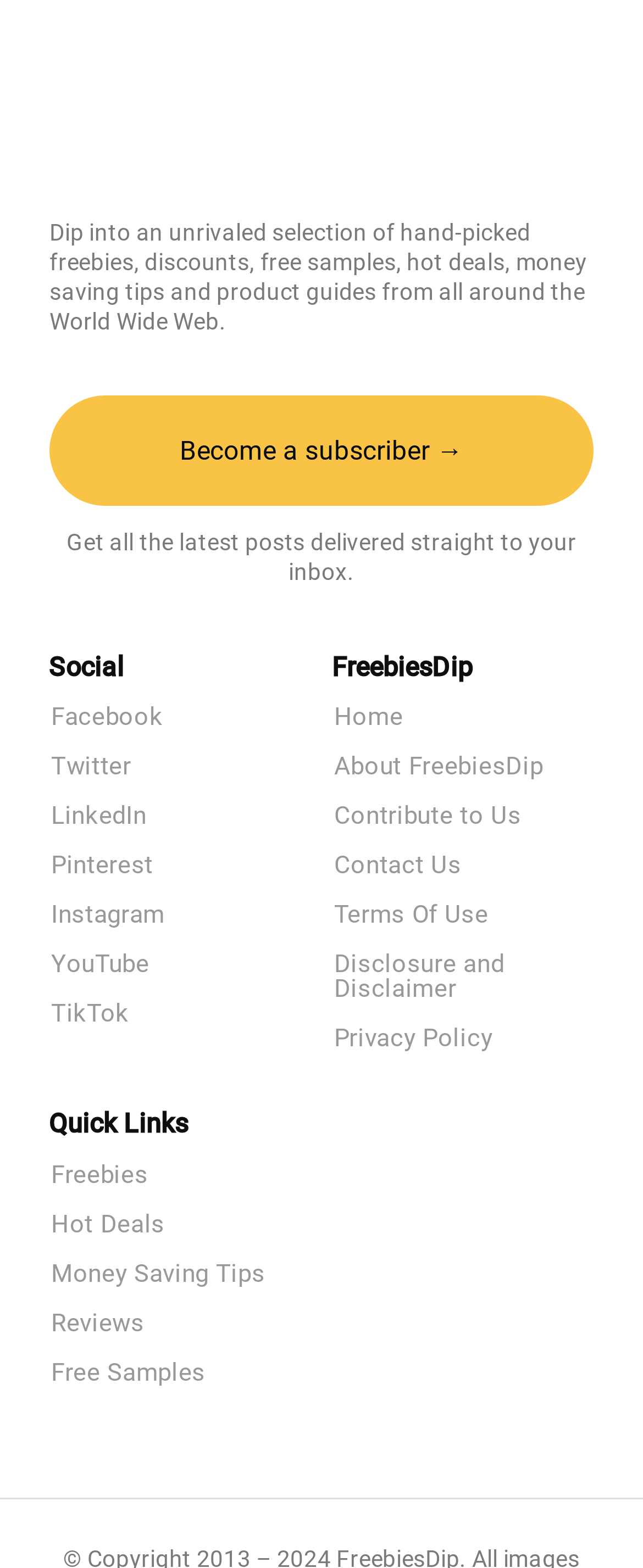Extract the bounding box coordinates for the UI element described as: "Free Samples".

[0.077, 0.868, 0.923, 0.884]